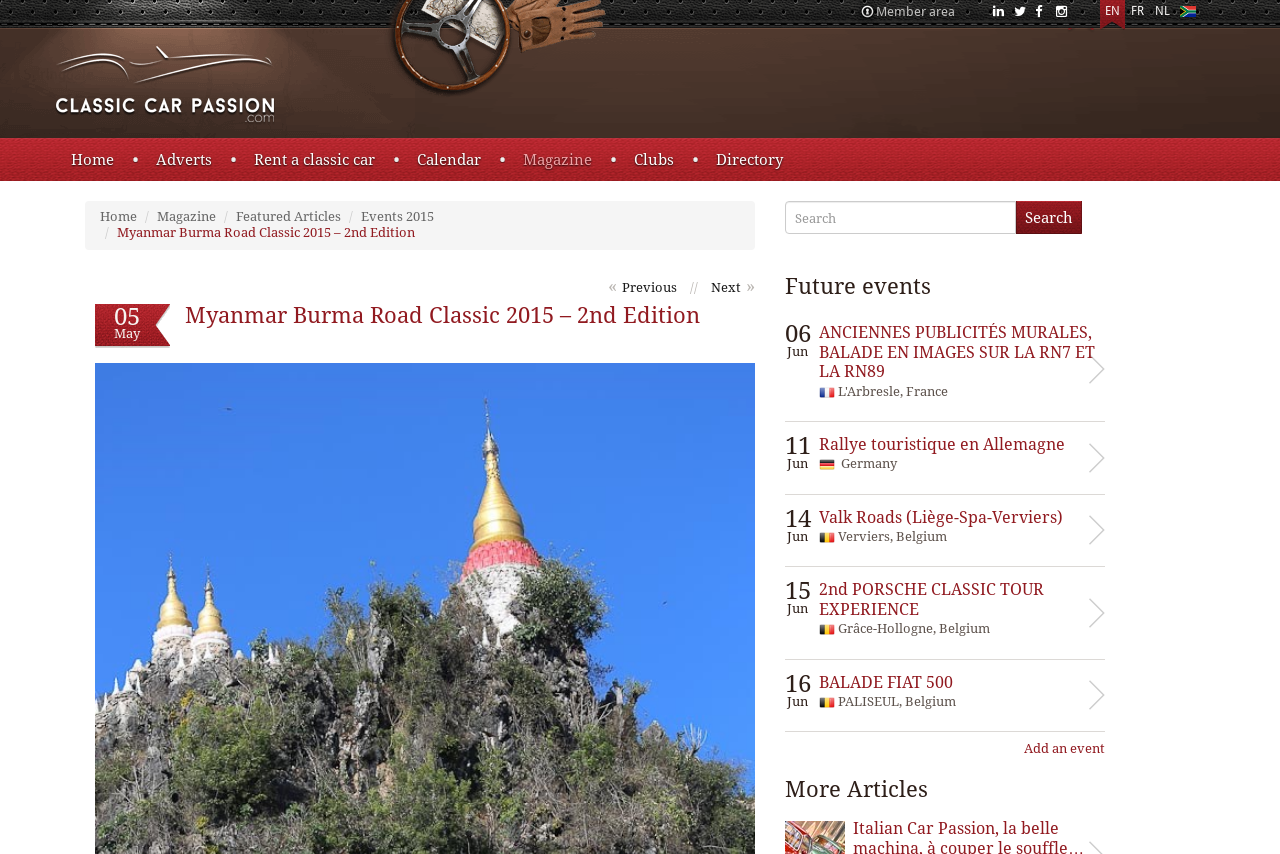Identify the bounding box coordinates for the UI element described by the following text: "Magazine". Provide the coordinates as four float numbers between 0 and 1, in the format [left, top, right, bottom].

[0.409, 0.177, 0.462, 0.198]